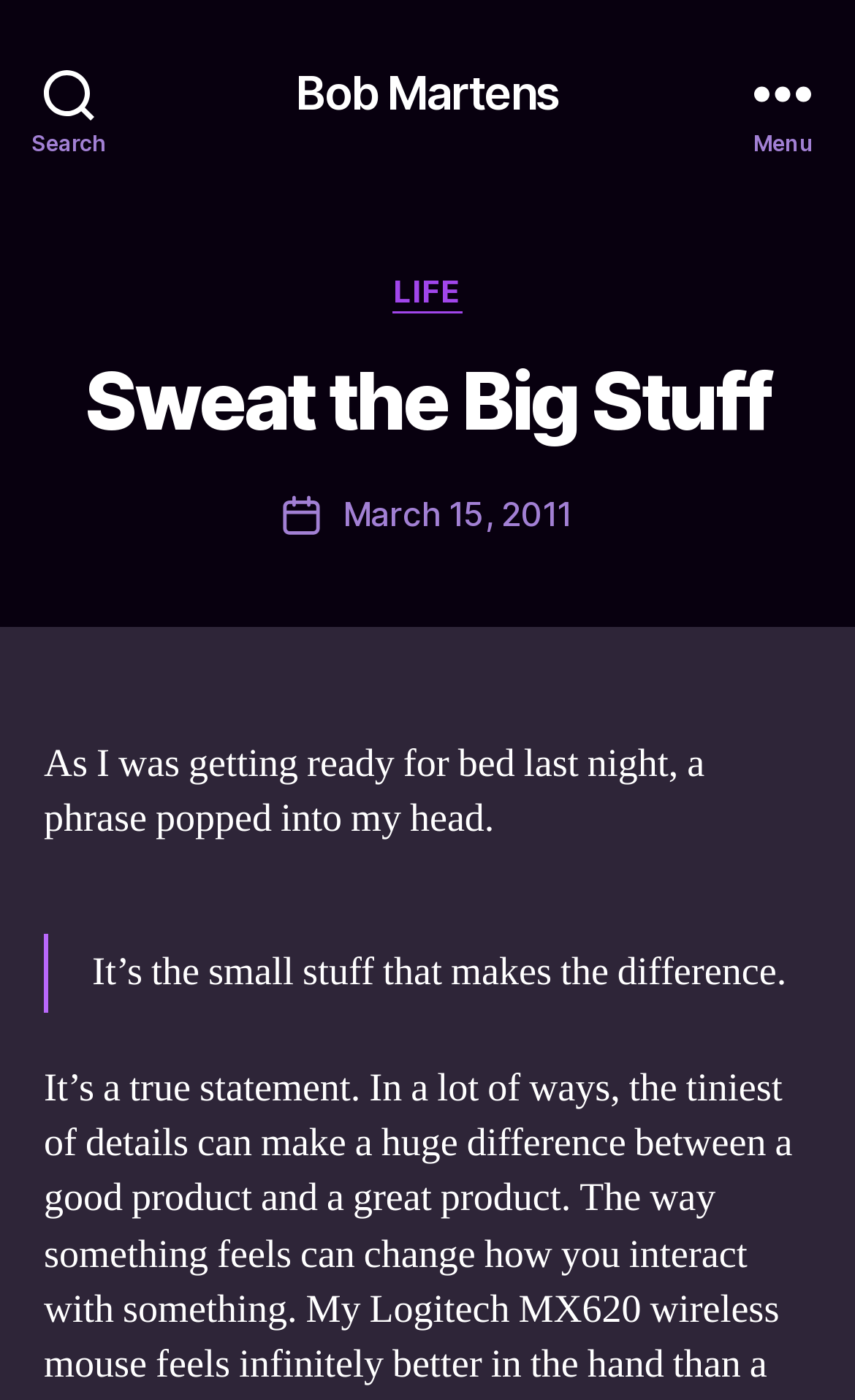Given the element description "March 15, 2011", identify the bounding box of the corresponding UI element.

[0.401, 0.352, 0.669, 0.381]